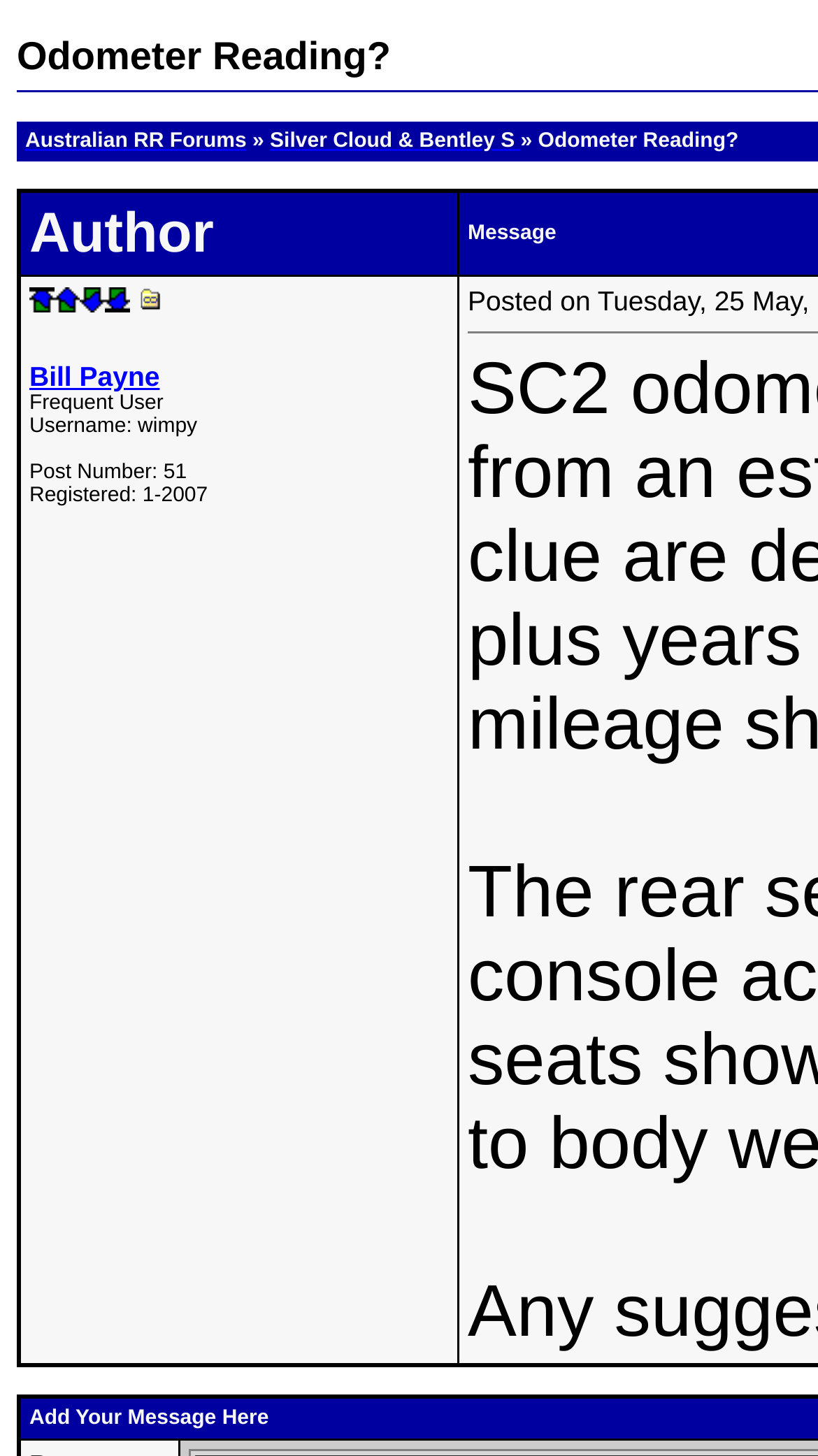From the screenshot, find the bounding box of the UI element matching this description: "Bill Payne". Supply the bounding box coordinates in the form [left, top, right, bottom], each a float between 0 and 1.

[0.036, 0.248, 0.195, 0.269]